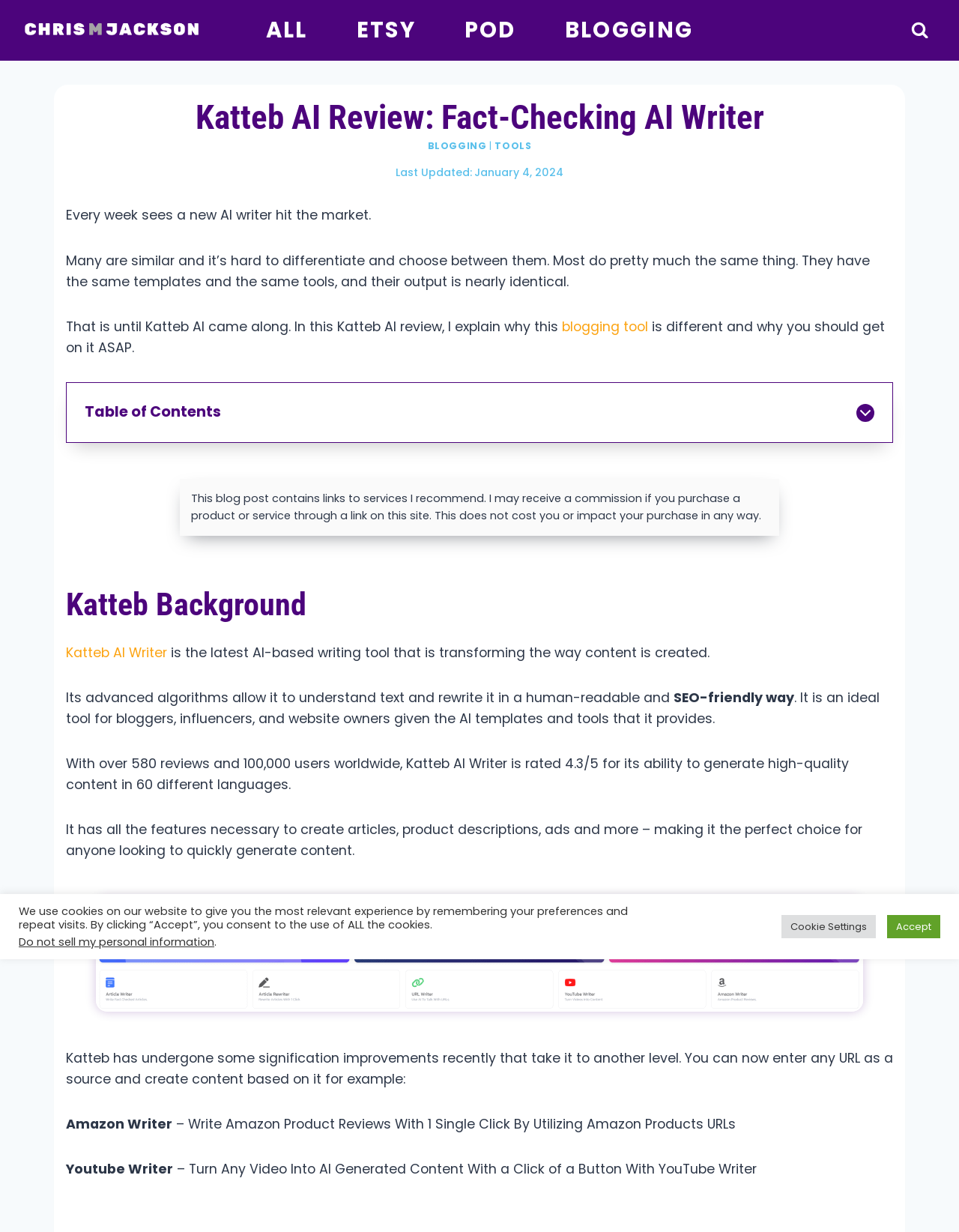Please provide a brief answer to the question using only one word or phrase: 
What is the benefit of using Katteb AI writer?

Generate content quickly